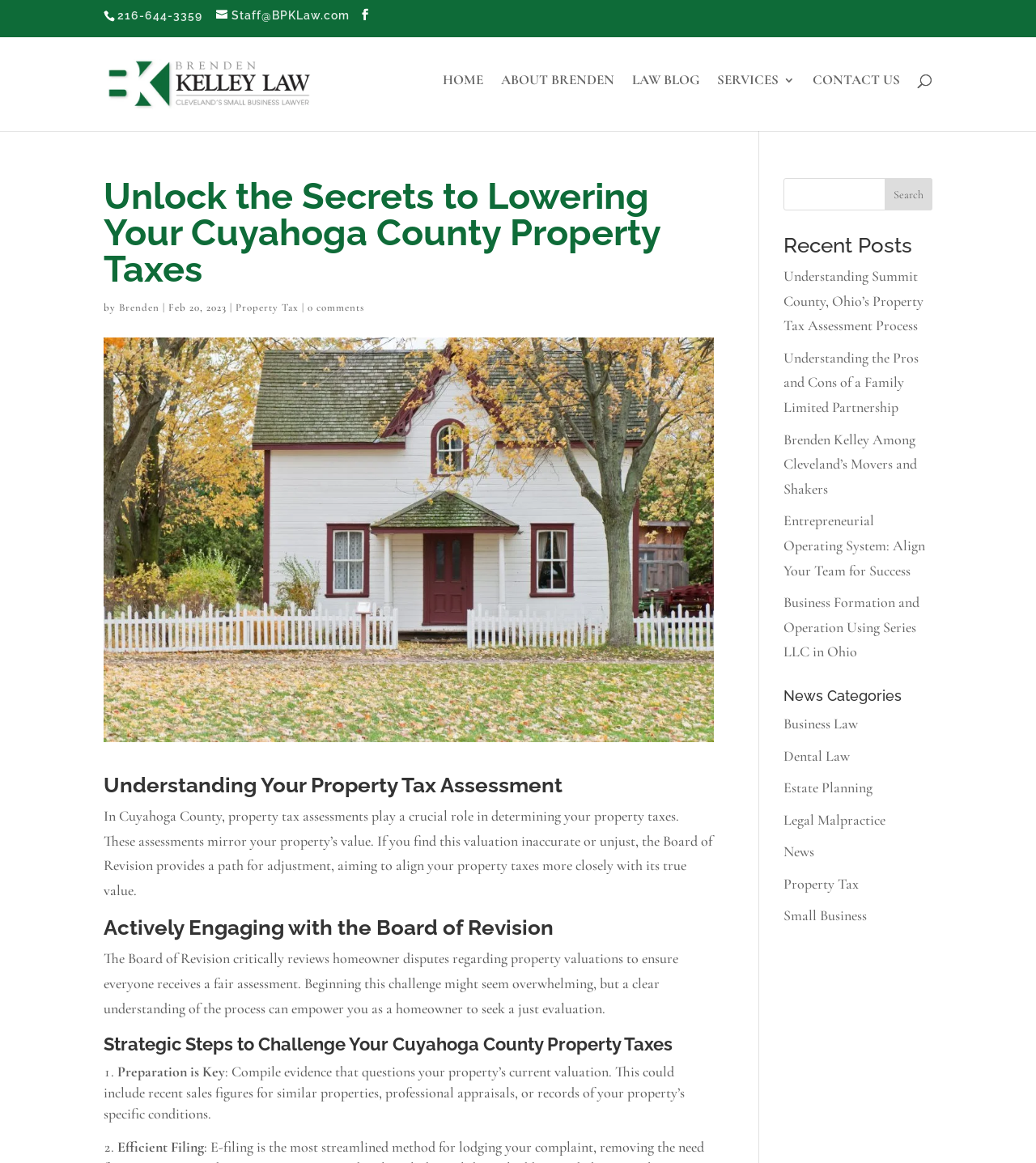Identify the bounding box for the described UI element: "name="s" placeholder="Search …" title="Search for:"".

[0.157, 0.032, 0.877, 0.033]